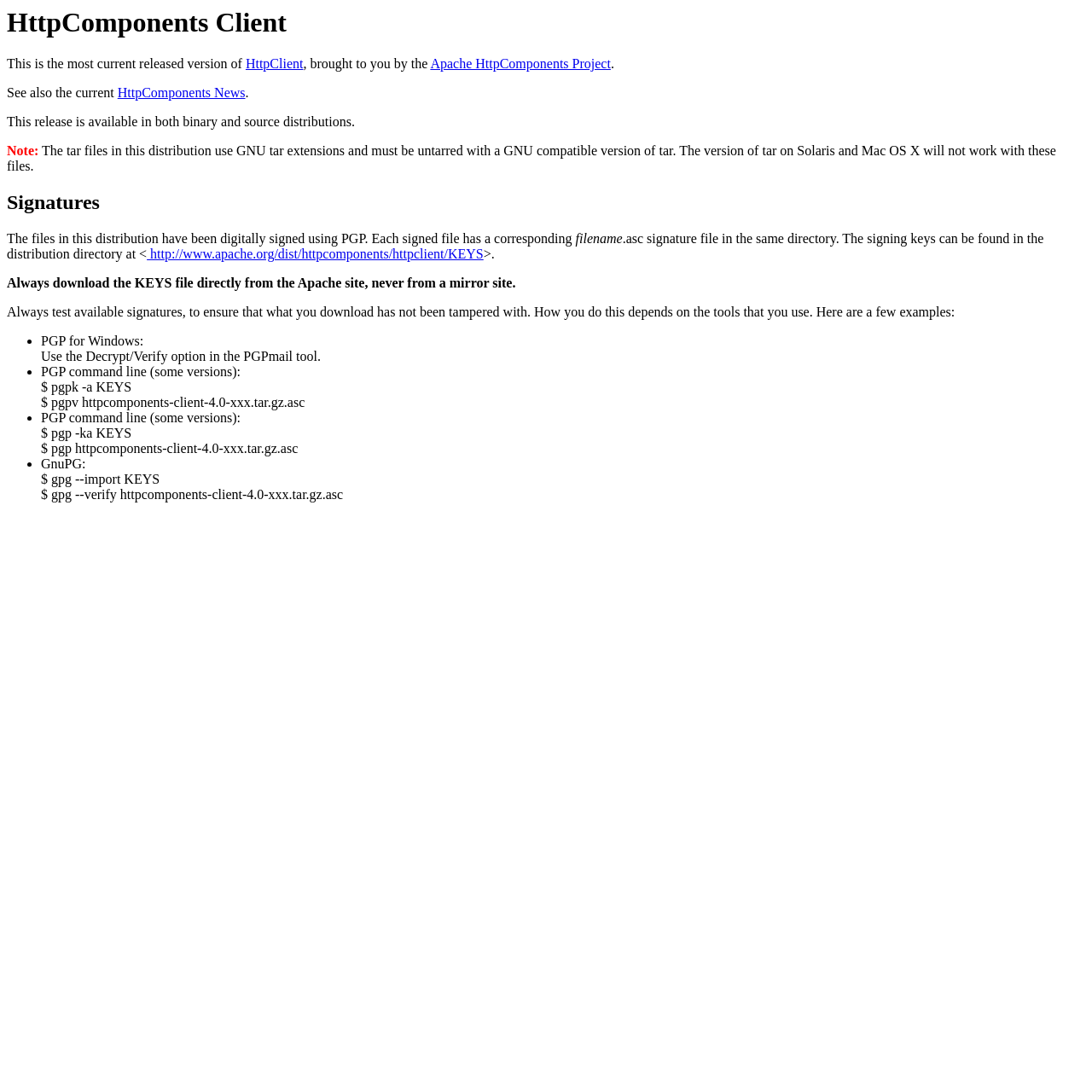Where can the signing keys be found?
Based on the visual, give a brief answer using one word or a short phrase.

In the distribution directory